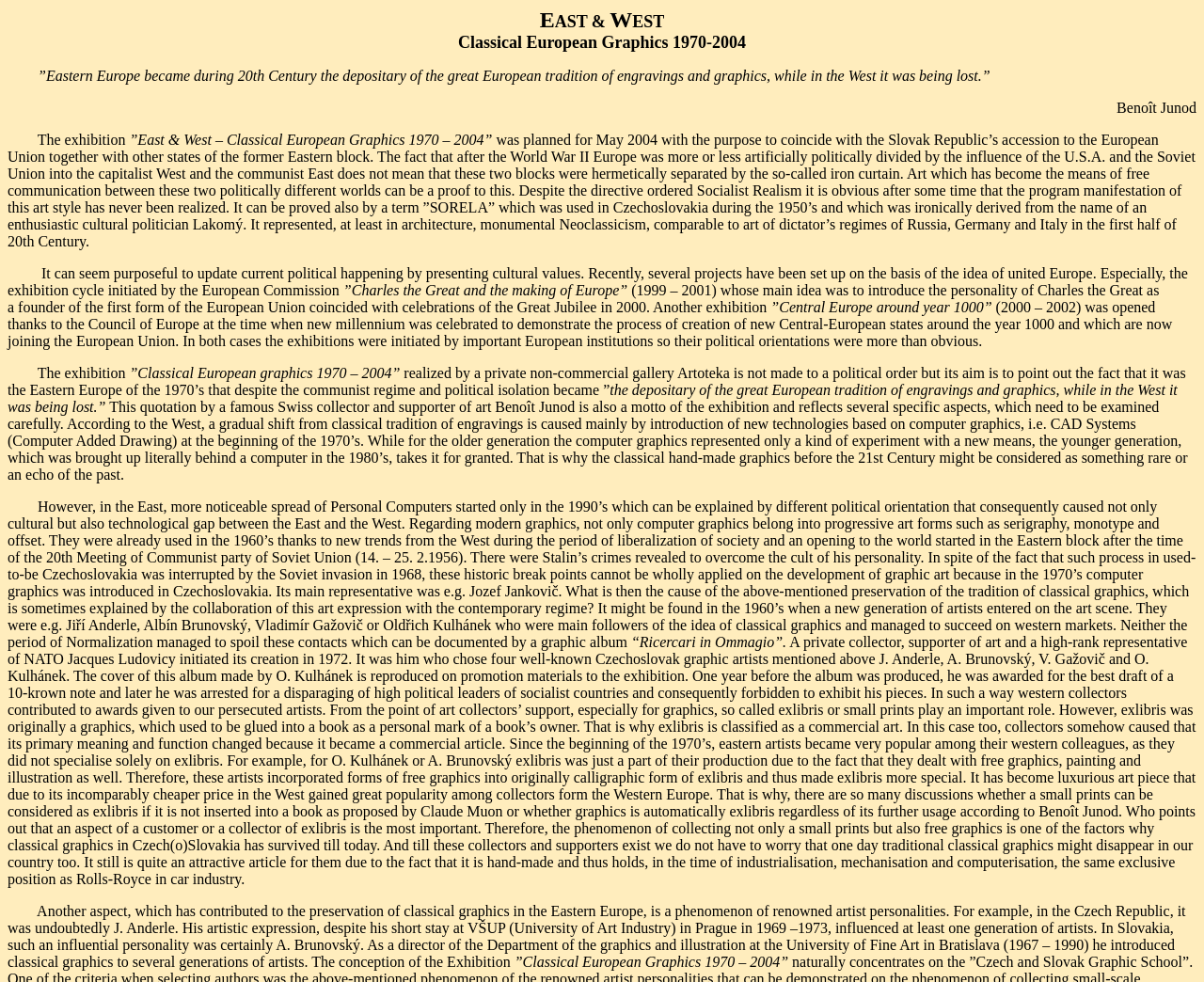Illustrate the webpage with a detailed description.

The webpage is about an art exhibition titled "Classical European Graphics 1970-2004" at a private non-commercial gallery called Artoteka. The exhibition focuses on the preservation of classical European graphics in Eastern Europe during the 1970s, despite the communist regime and political isolation.

At the top of the page, there are three lines of text: "AST &", "EST", and "Classical European Graphics 1970-2004", which seem to be the title and subtitle of the exhibition. Below these lines, there is a quote from Benoît Junod, a famous Swiss collector and supporter of art, which sets the tone for the exhibition.

The main content of the page is a long text that discusses the history of classical European graphics, its development in Eastern Europe, and the role of collectors and artists in preserving this art form. The text is divided into several paragraphs, each focusing on a specific aspect of the topic.

Throughout the page, there are no images, but the text is formatted with varying font sizes and line spacings to create a sense of hierarchy and organization. The text is dense and informative, suggesting that the webpage is intended for art enthusiasts or researchers interested in the topic.

The bottom of the page features the title of the exhibition again, "Classical European Graphics 1970 – 2004", which serves as a conclusion to the text. Overall, the webpage presents a detailed and informative overview of the exhibition and its themes, with a focus on the written content rather than visual elements.